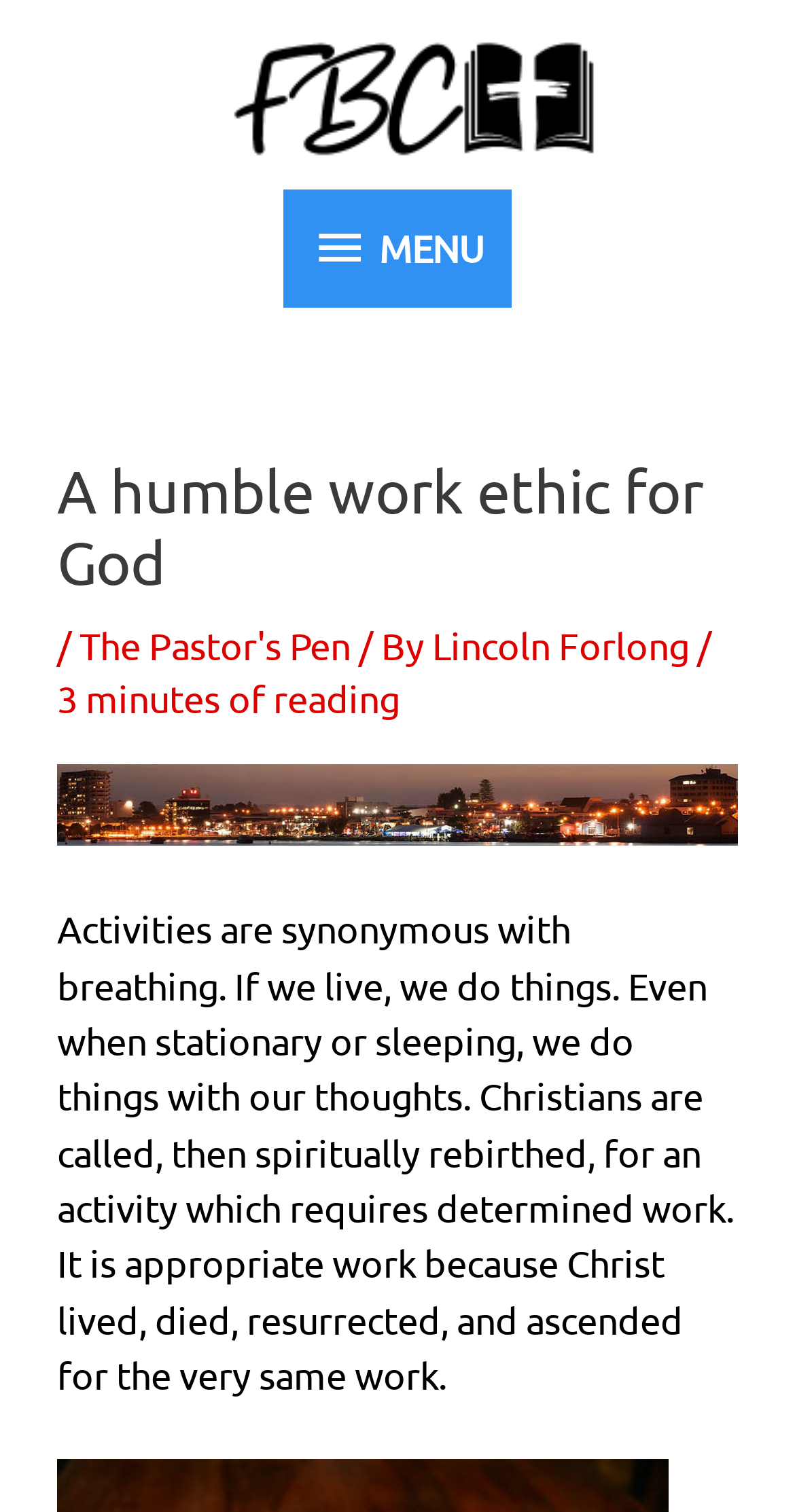What is the title of the latest article?
Please answer the question with as much detail and depth as you can.

The title of the latest article can be found in the link element with the text 'The Pastor's Pen' which is located below the heading 'A humble work ethic for God' and above the static text 'By'.